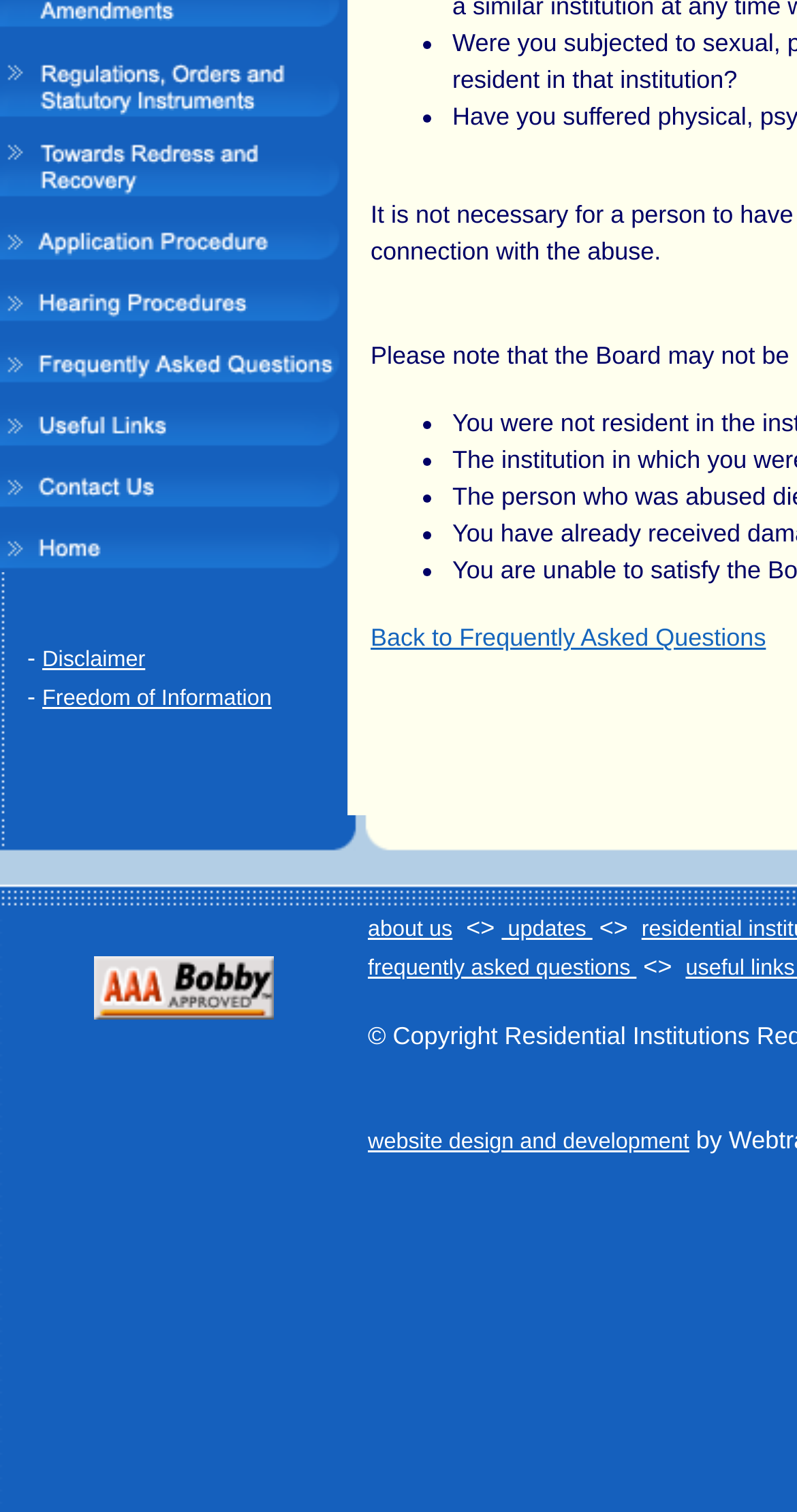Determine the bounding box coordinates for the UI element with the following description: "Back to Frequently Asked Questions". The coordinates should be four float numbers between 0 and 1, represented as [left, top, right, bottom].

[0.465, 0.412, 0.961, 0.431]